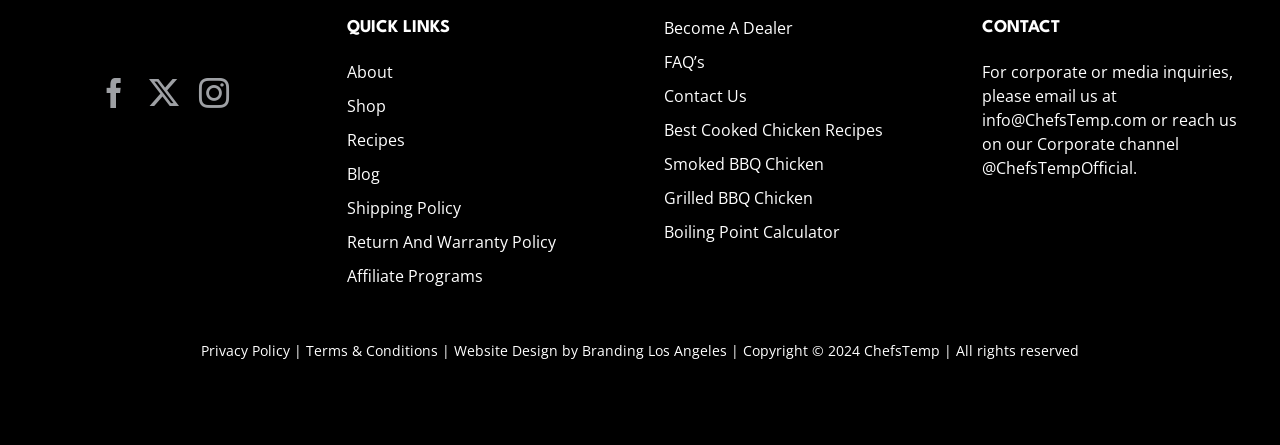Determine the bounding box coordinates of the clickable region to carry out the instruction: "view terms and conditions".

[0.239, 0.766, 0.342, 0.808]